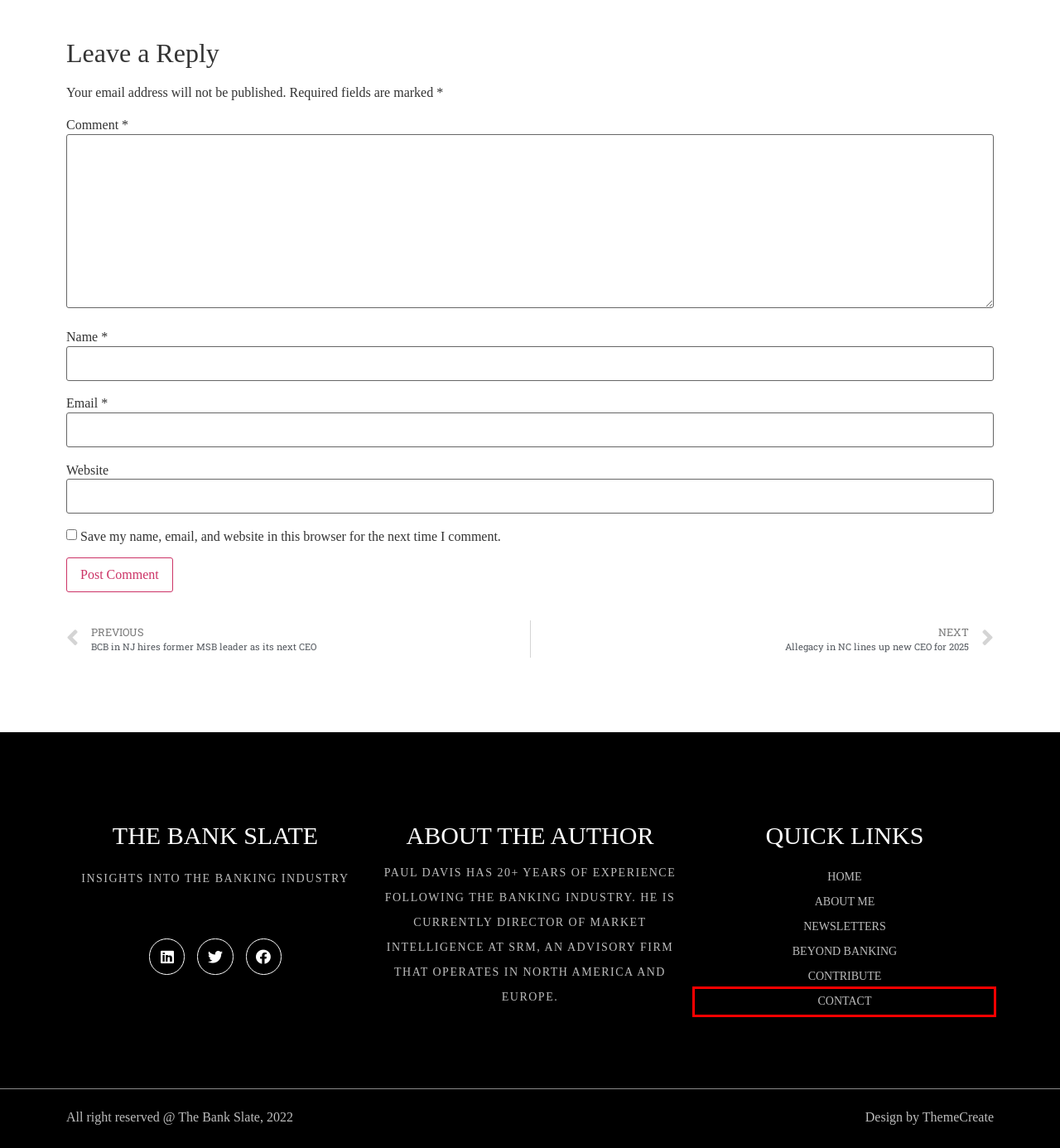Examine the screenshot of a webpage with a red bounding box around an element. Then, select the webpage description that best represents the new page after clicking the highlighted element. Here are the descriptions:
A. Beyond Banking – The Bank Slate
B. Contribute – The Bank Slate
C. About Me – The Bank Slate
D. BCB in NJ hires former MSB leader as its next CEO – The Bank Slate
E. Allegacy in NC lines up new CEO for 2025 – The Bank Slate
F. Newsletters – The Bank Slate
G. The Bank Slate – INSIGHTS INTO THE BANKING INDUSTRY
H. Contact – The Bank Slate

H